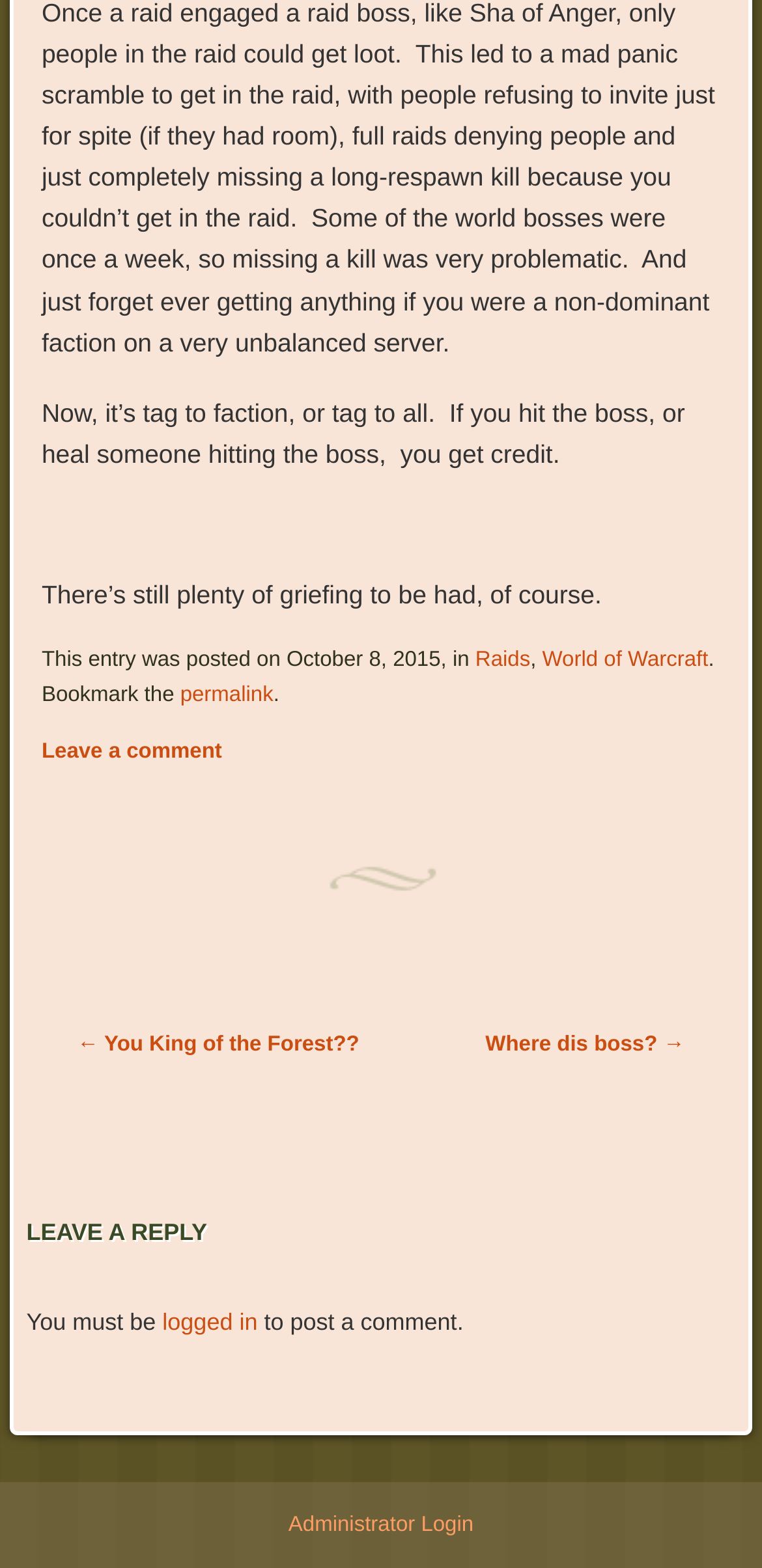Answer the question with a single word or phrase: 
How can you leave a comment?

Log in